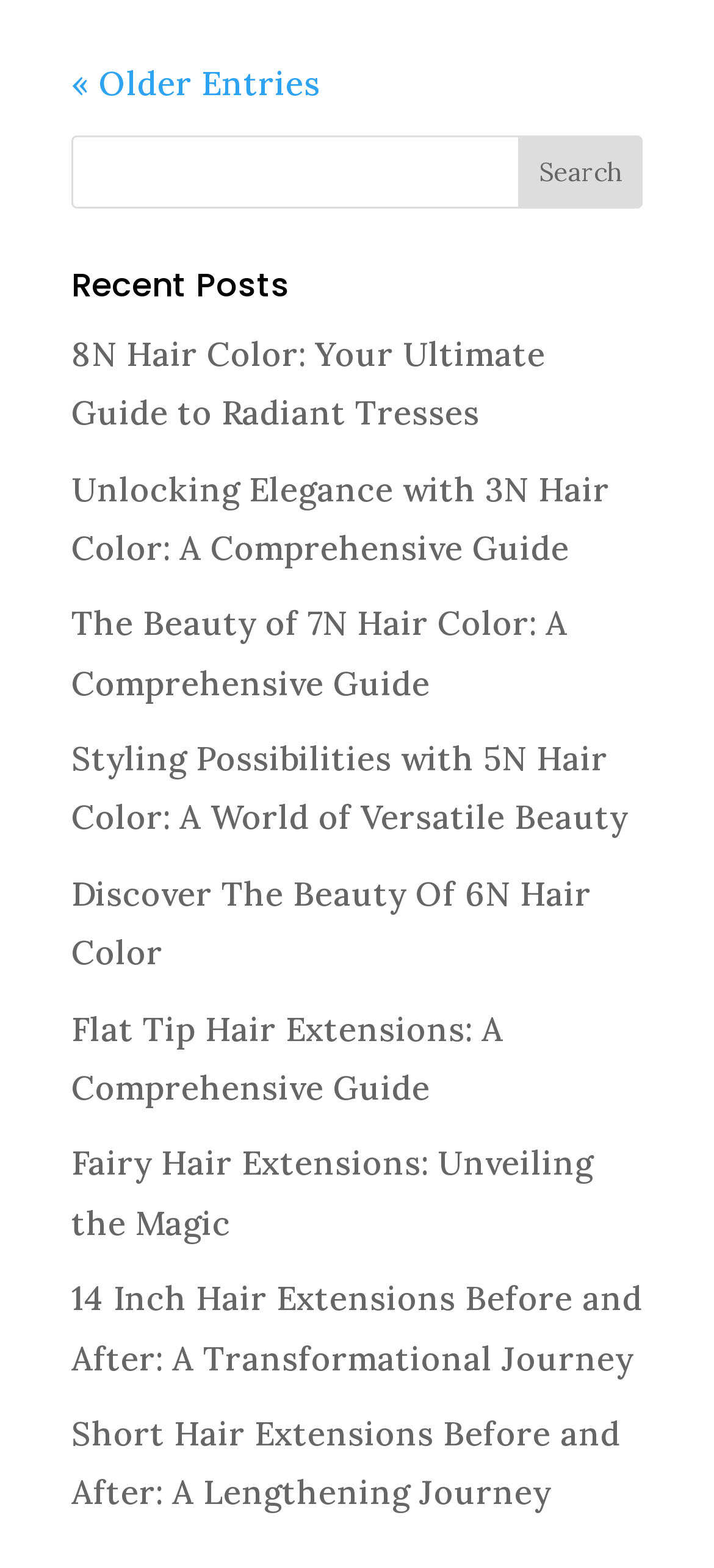Find and specify the bounding box coordinates that correspond to the clickable region for the instruction: "View recent post '8N Hair Color: Your Ultimate Guide to Radiant Tresses'".

[0.1, 0.212, 0.764, 0.277]